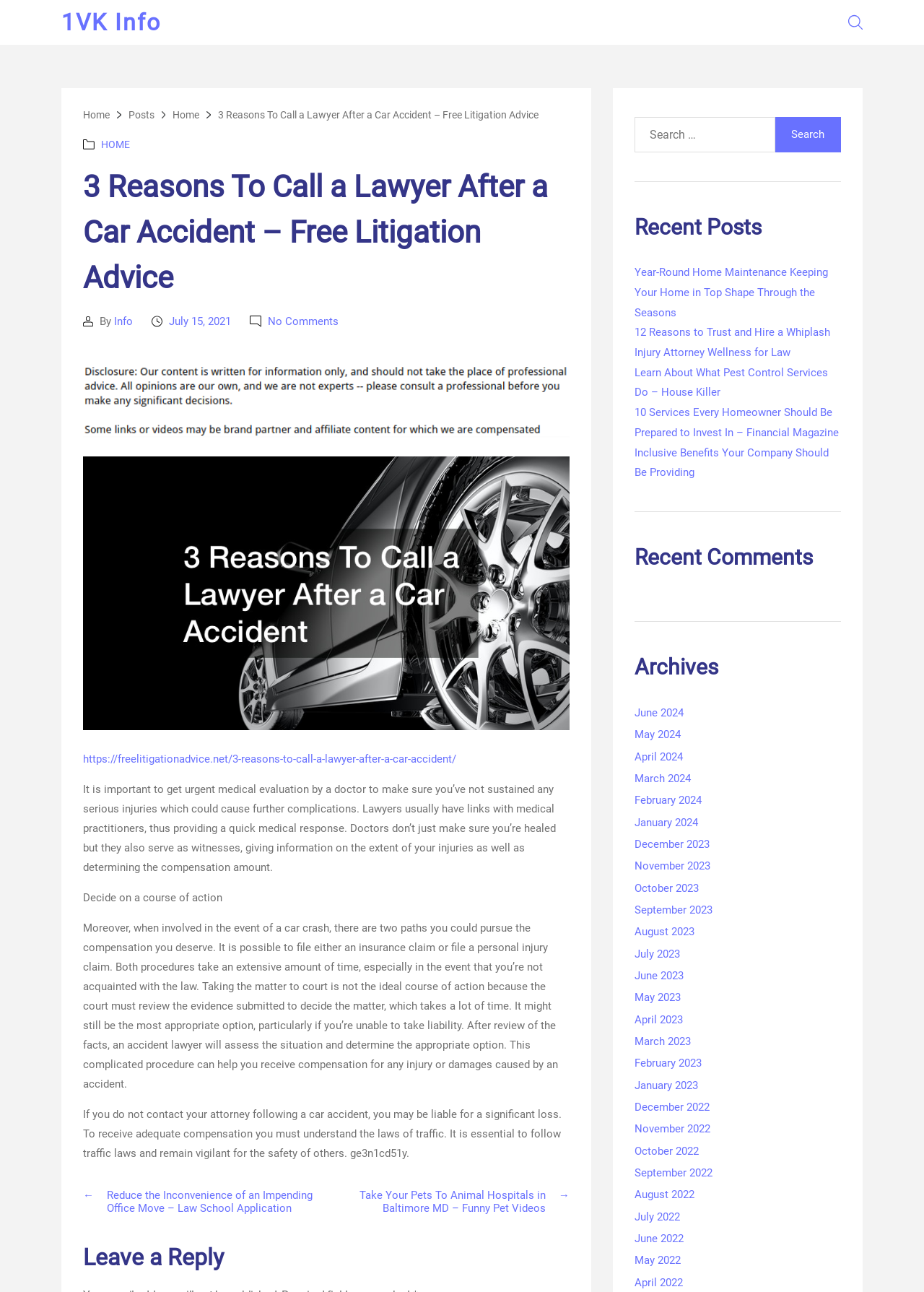Highlight the bounding box coordinates of the element you need to click to perform the following instruction: "Click on the 'Home' link."

[0.09, 0.084, 0.119, 0.093]